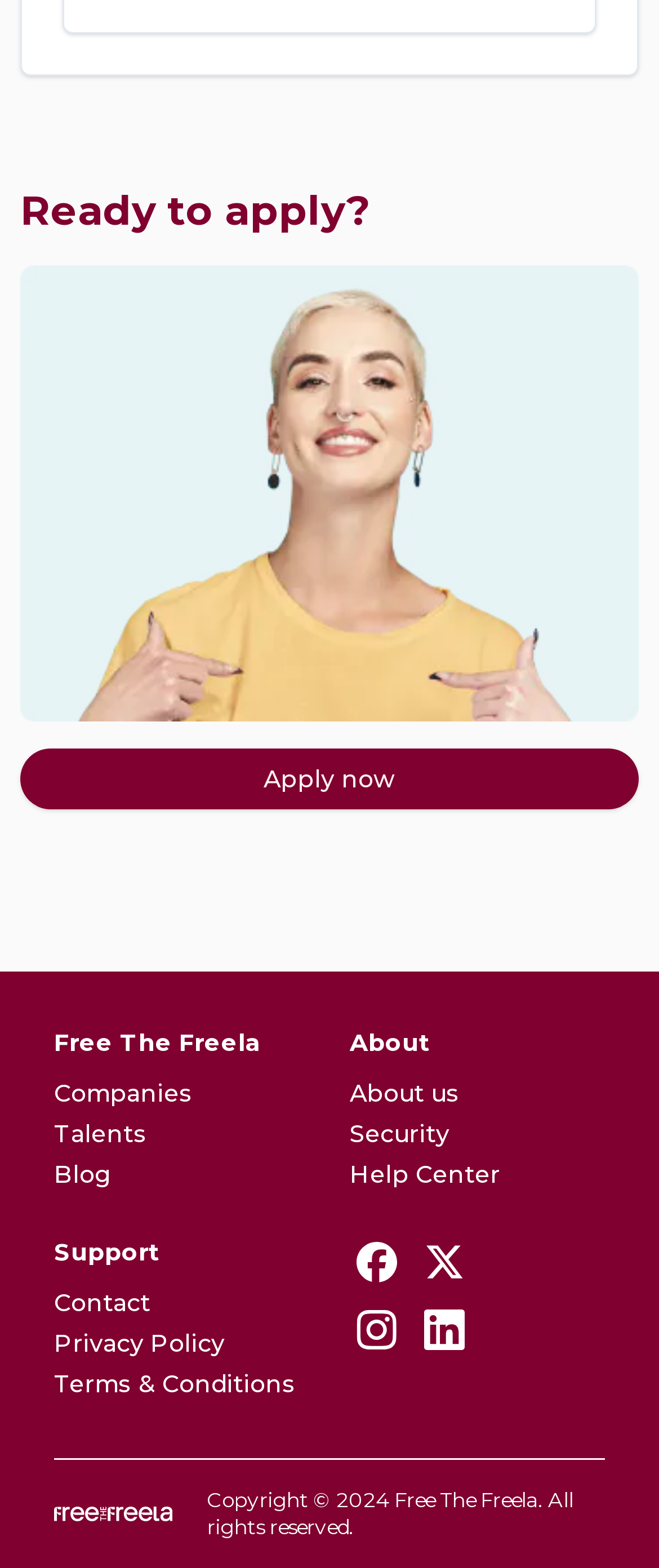Please study the image and answer the question comprehensively:
What is the main purpose of this website?

The website appears to be a platform for finding remote job opportunities, as indicated by the heading 'Ready to apply?' and the image description 'find amazing remote job opportunities in LATAM'.